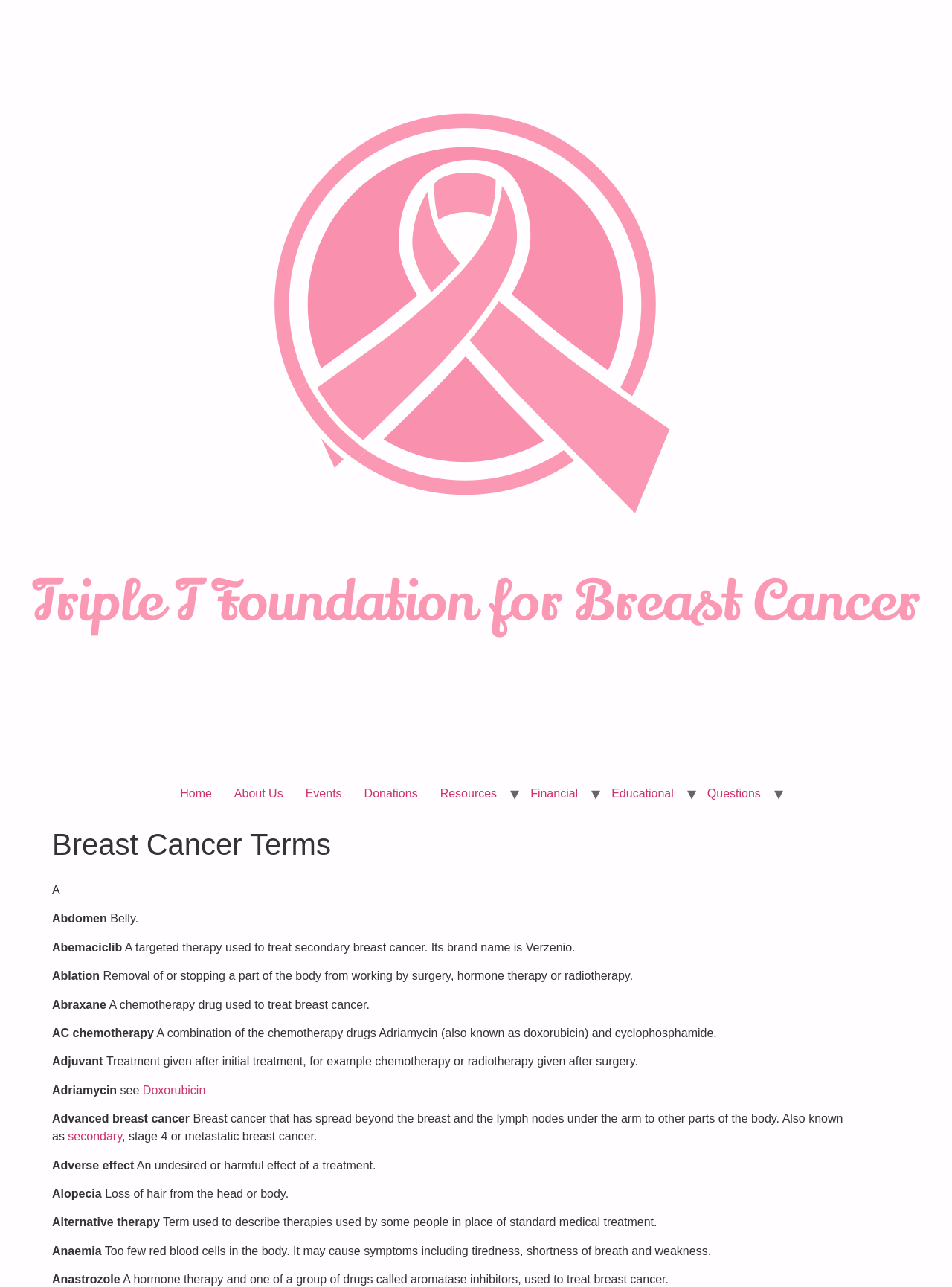What is the name of the foundation?
With the help of the image, please provide a detailed response to the question.

The name of the foundation can be found in the top-left corner of the webpage, where it is written as 'Breast Cancer Terms – Triple T Foundation for Breast Cancer'. It is also mentioned as a link with the same text.